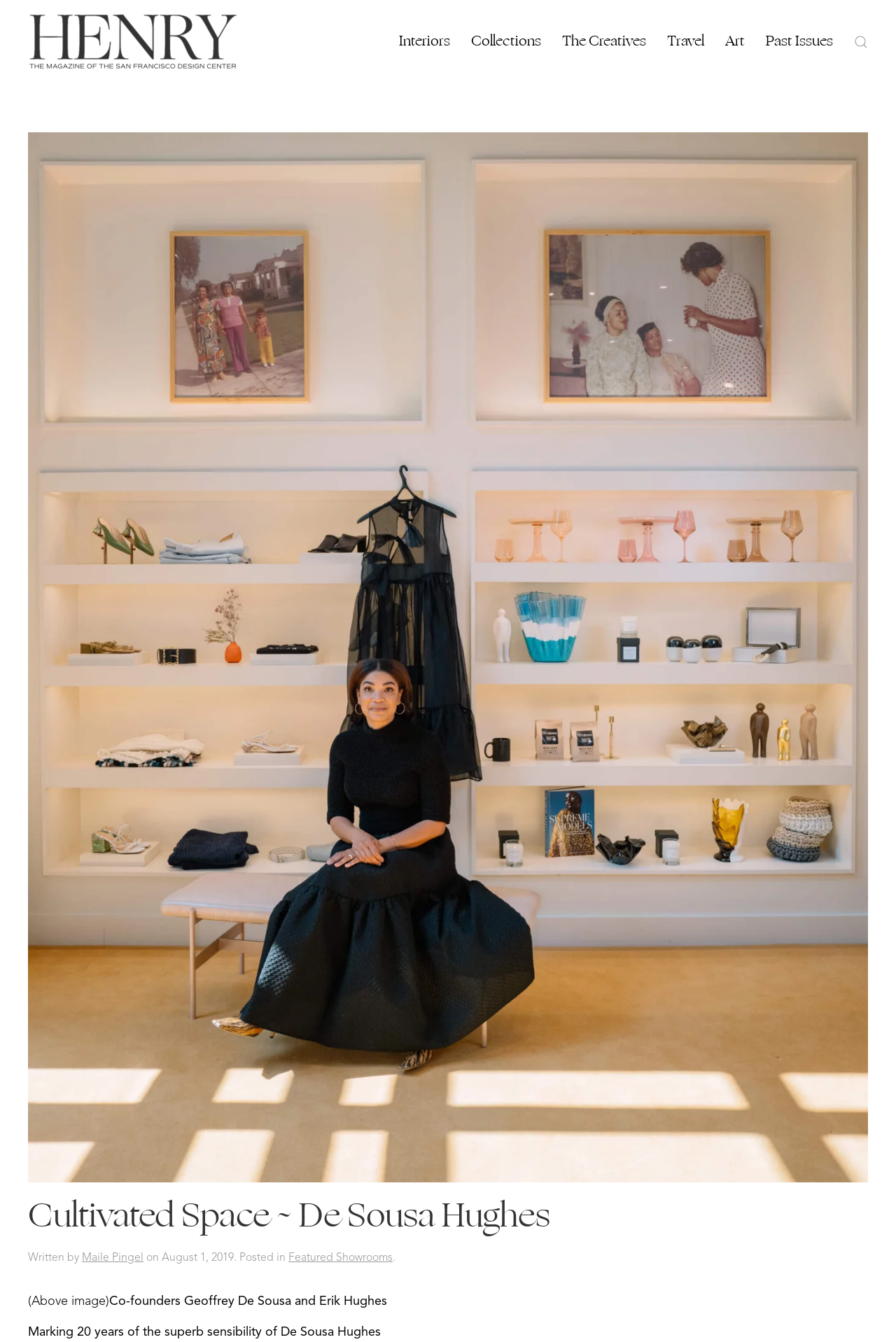Extract the heading text from the webpage.

Cultivated Space ~ De Sousa Hughes